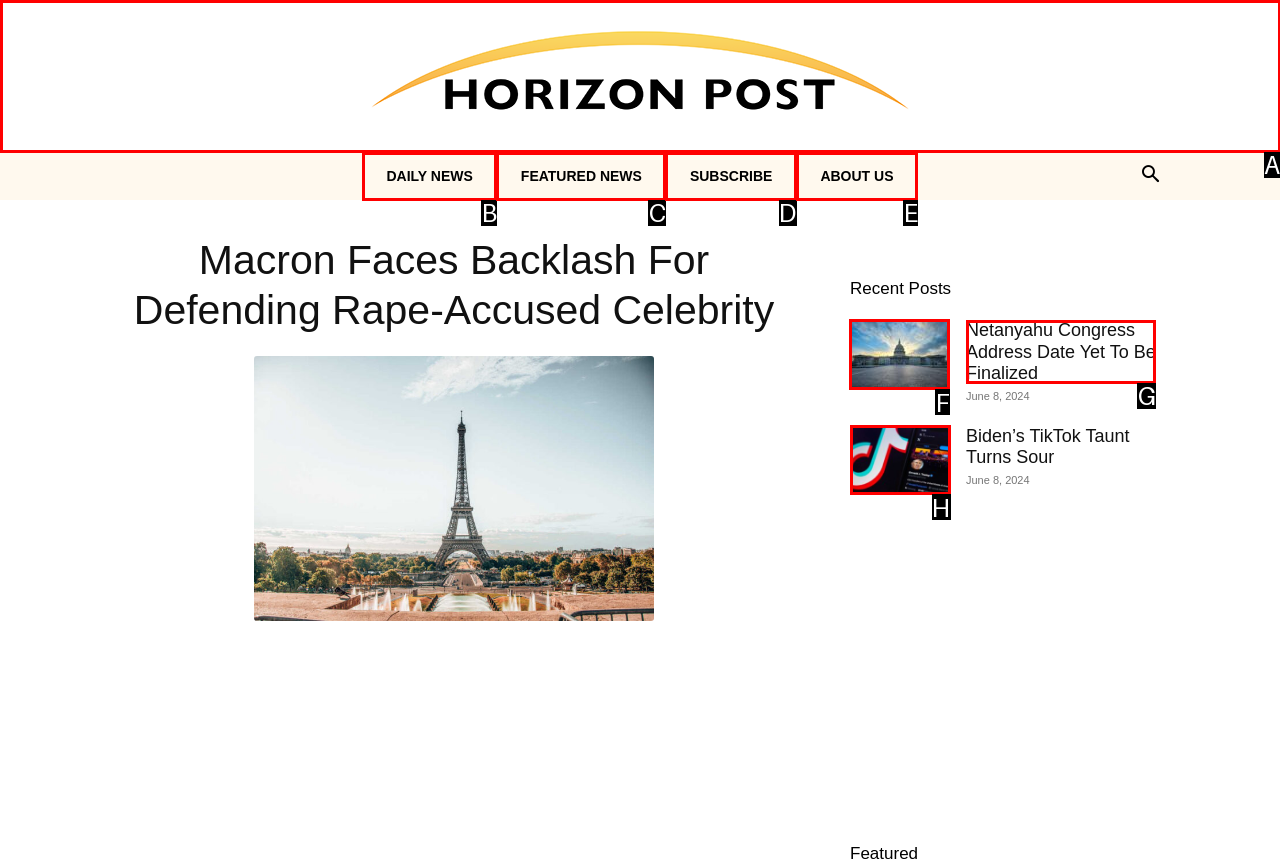Indicate which lettered UI element to click to fulfill the following task: View the 'Netanyahu Congress Address Date Yet To Be Finalized' post
Provide the letter of the correct option.

F